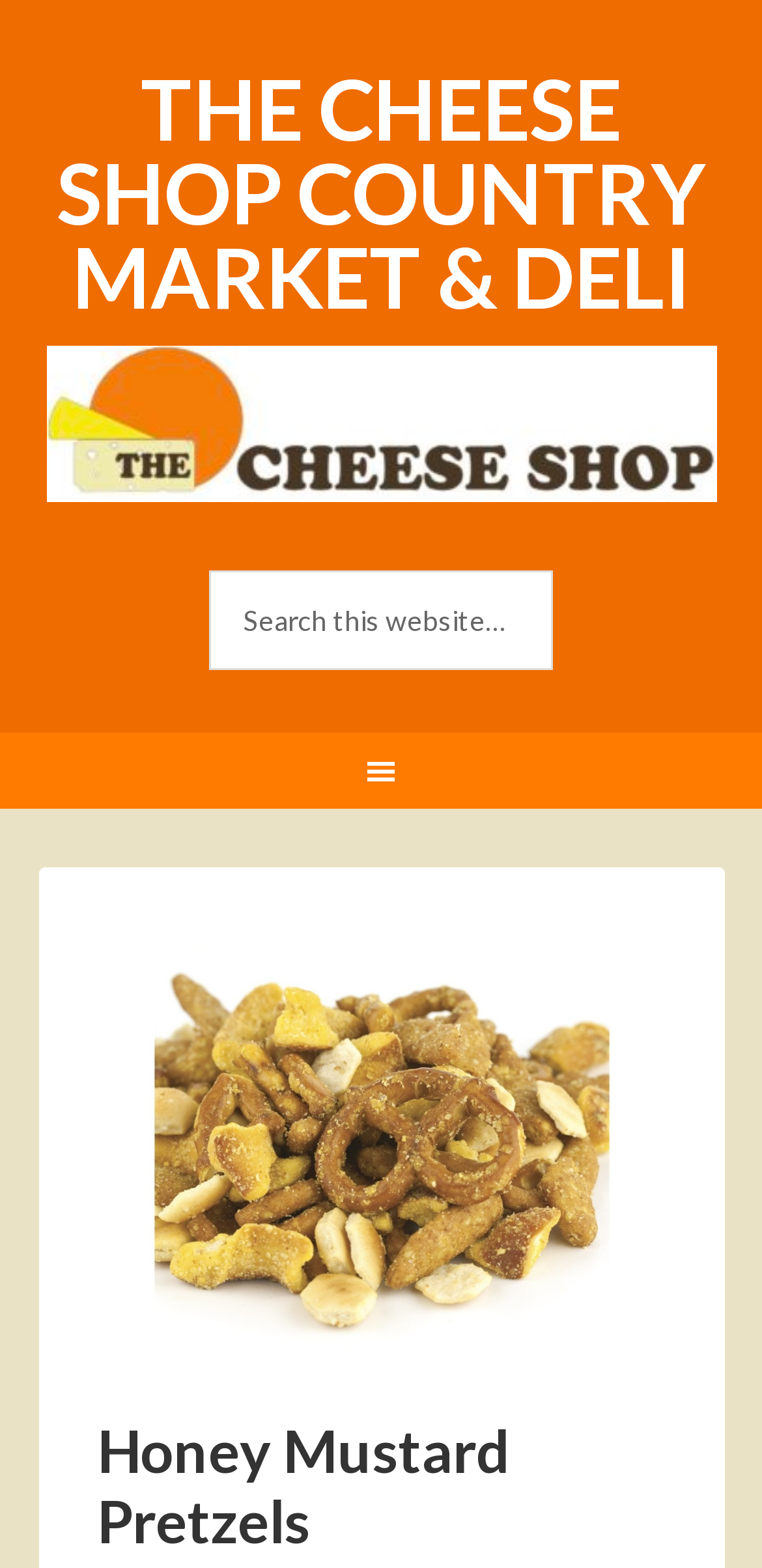Use a single word or phrase to respond to the question:
What is the image below the search box?

A product image